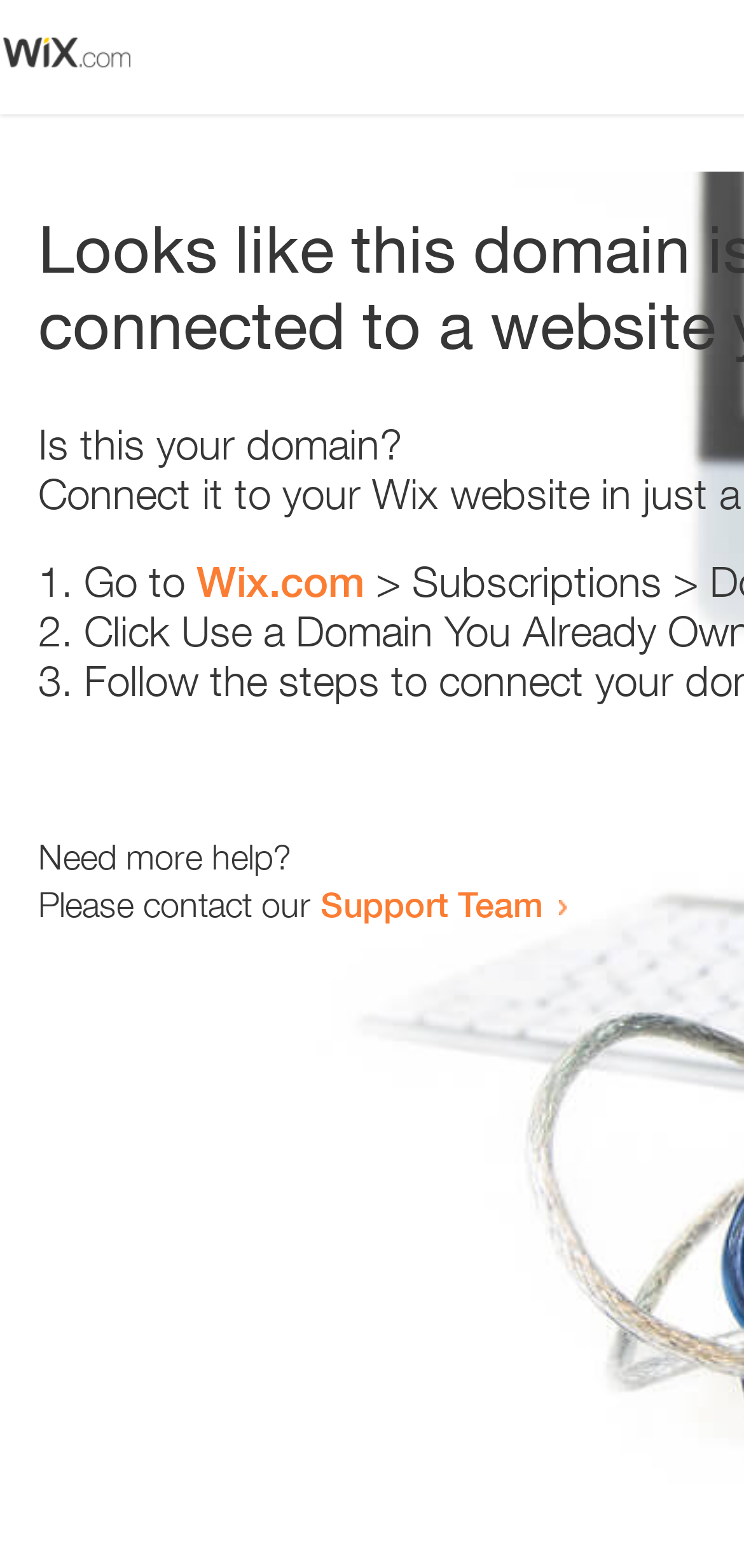How many text elements are present?
Refer to the screenshot and respond with a concise word or phrase.

5